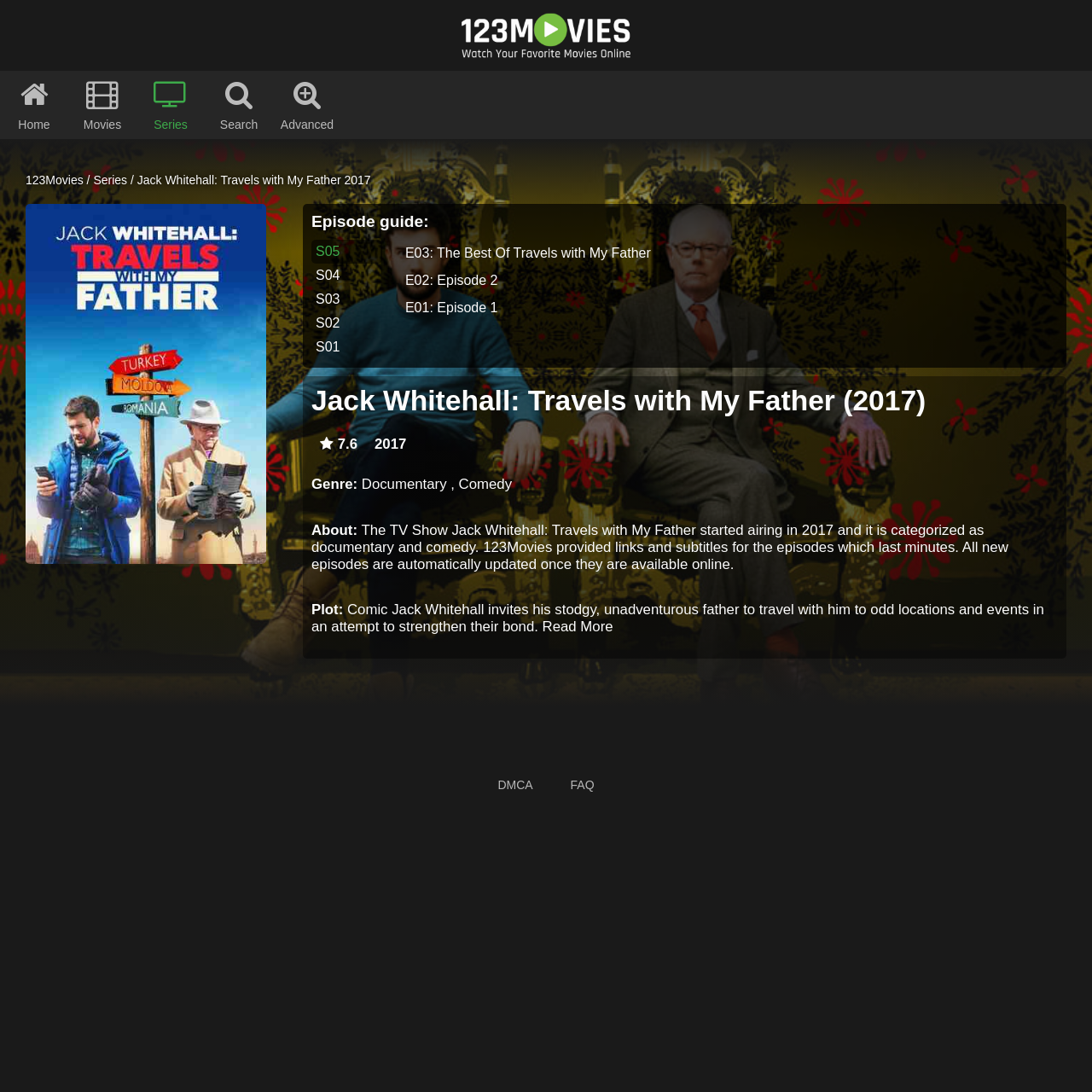What is the release year of the TV show?
Based on the image, provide a one-word or brief-phrase response.

2017